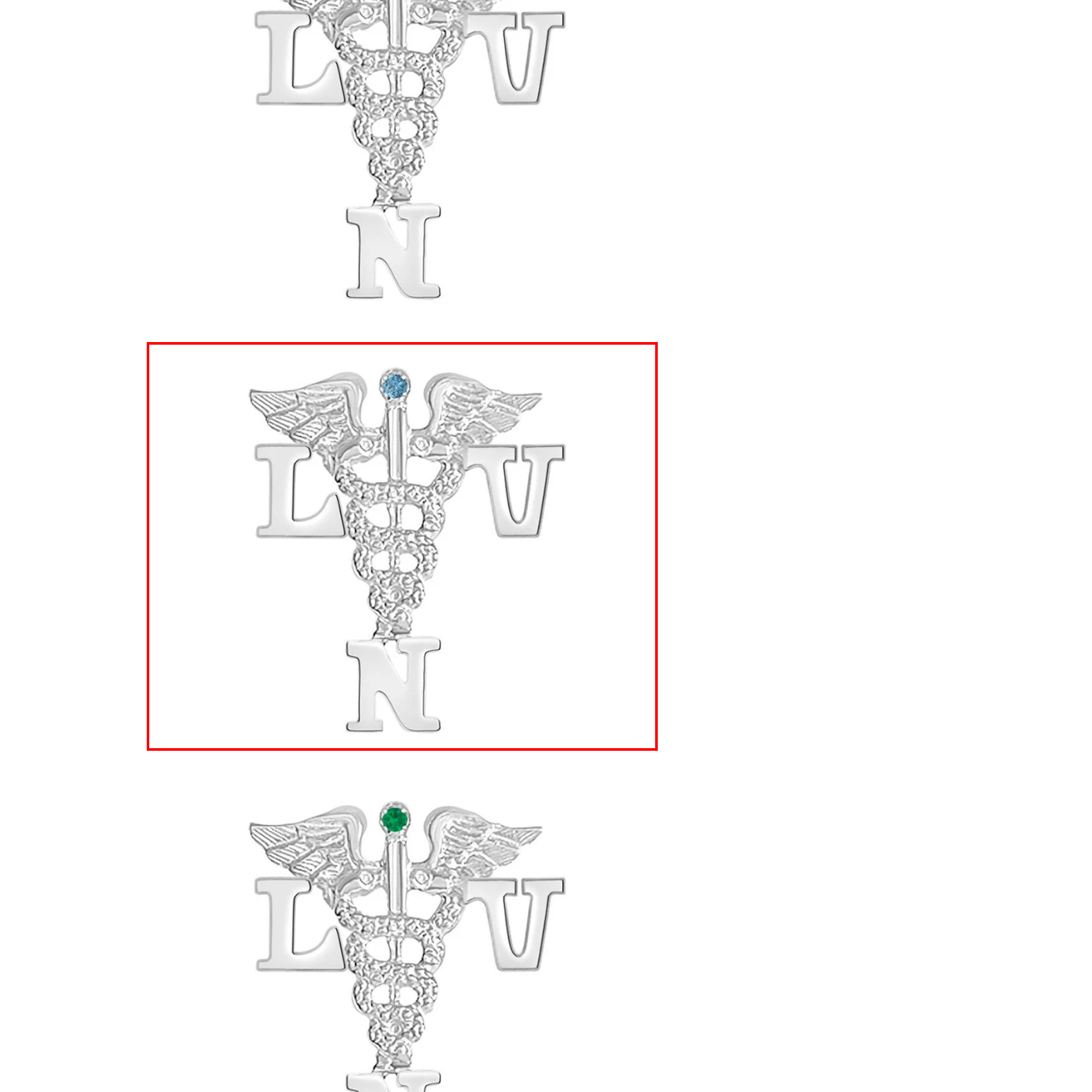Inspect the image contained by the red bounding box and answer the question with a single word or phrase:
What is the traditional emblem of medicine on the pin?

Caduceus symbol